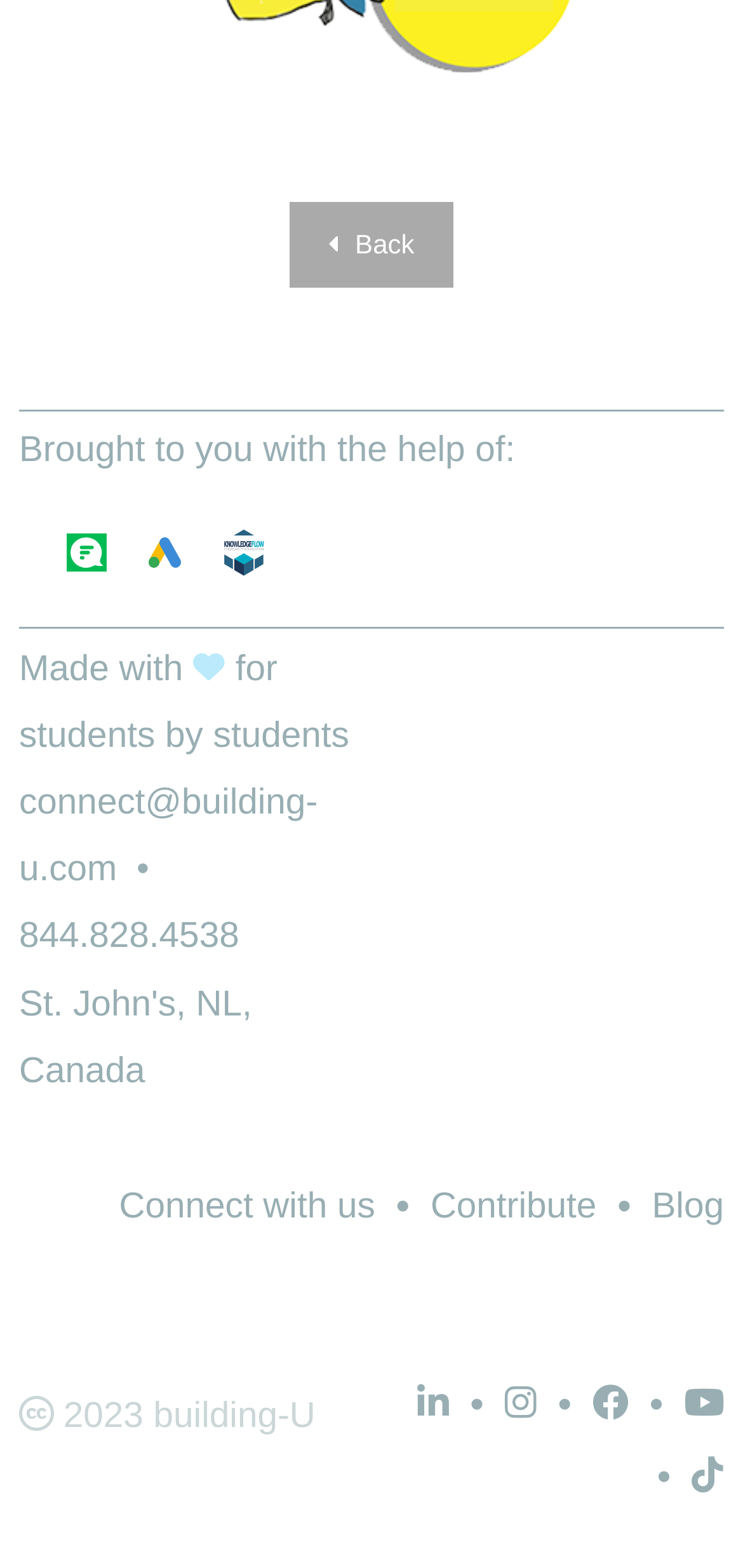Provide the bounding box coordinates, formatted as (top-left x, top-left y, bottom-right x, bottom-right y), with all values being floating point numbers between 0 and 1. Identify the bounding box of the UI element that matches the description: parent_node: 2023 building-U

[0.026, 0.891, 0.072, 0.917]